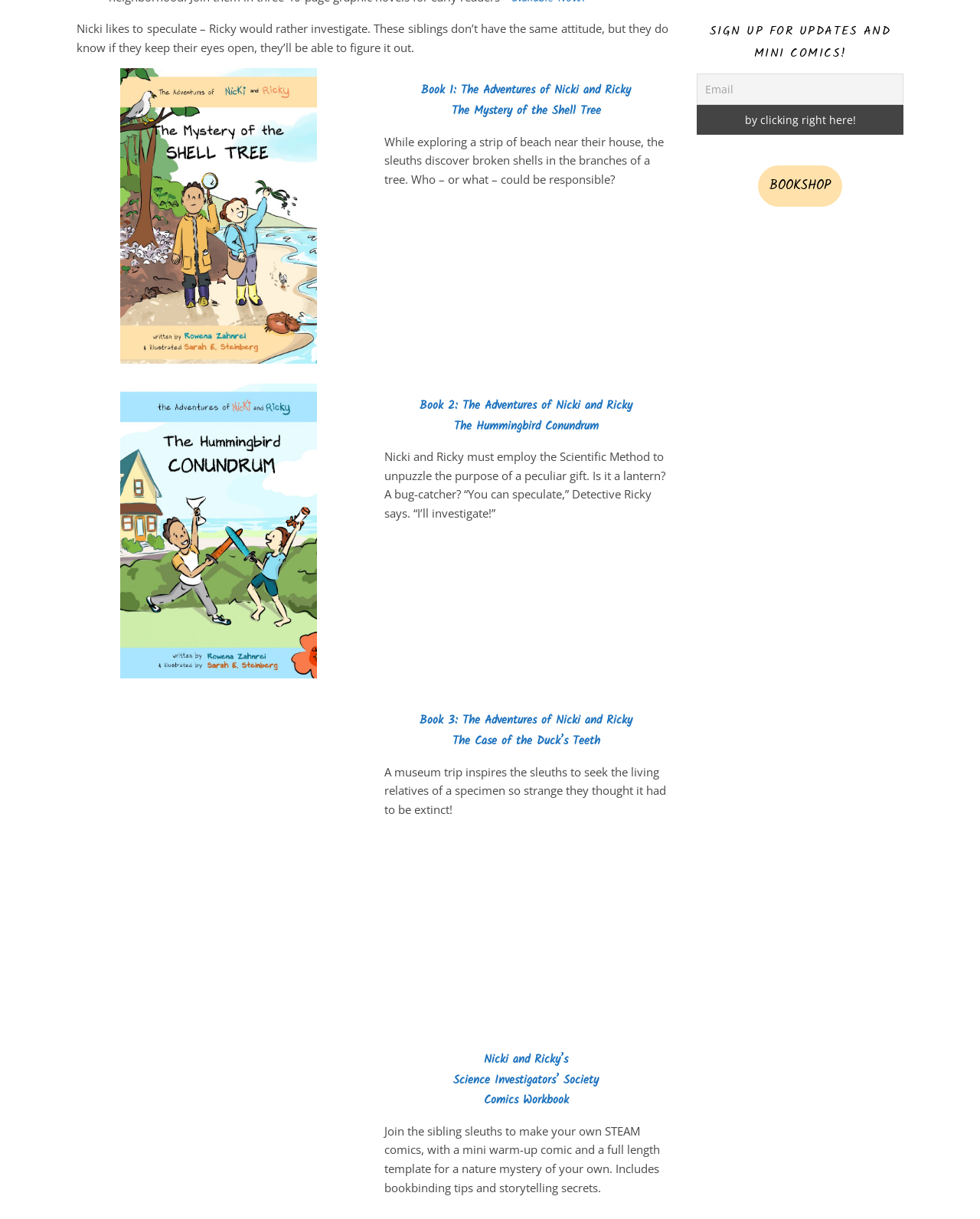Using the format (top-left x, top-left y, bottom-right x, bottom-right y), and given the element description, identify the bounding box coordinates within the screenshot: value="by clicking right here!"

[0.711, 0.086, 0.922, 0.11]